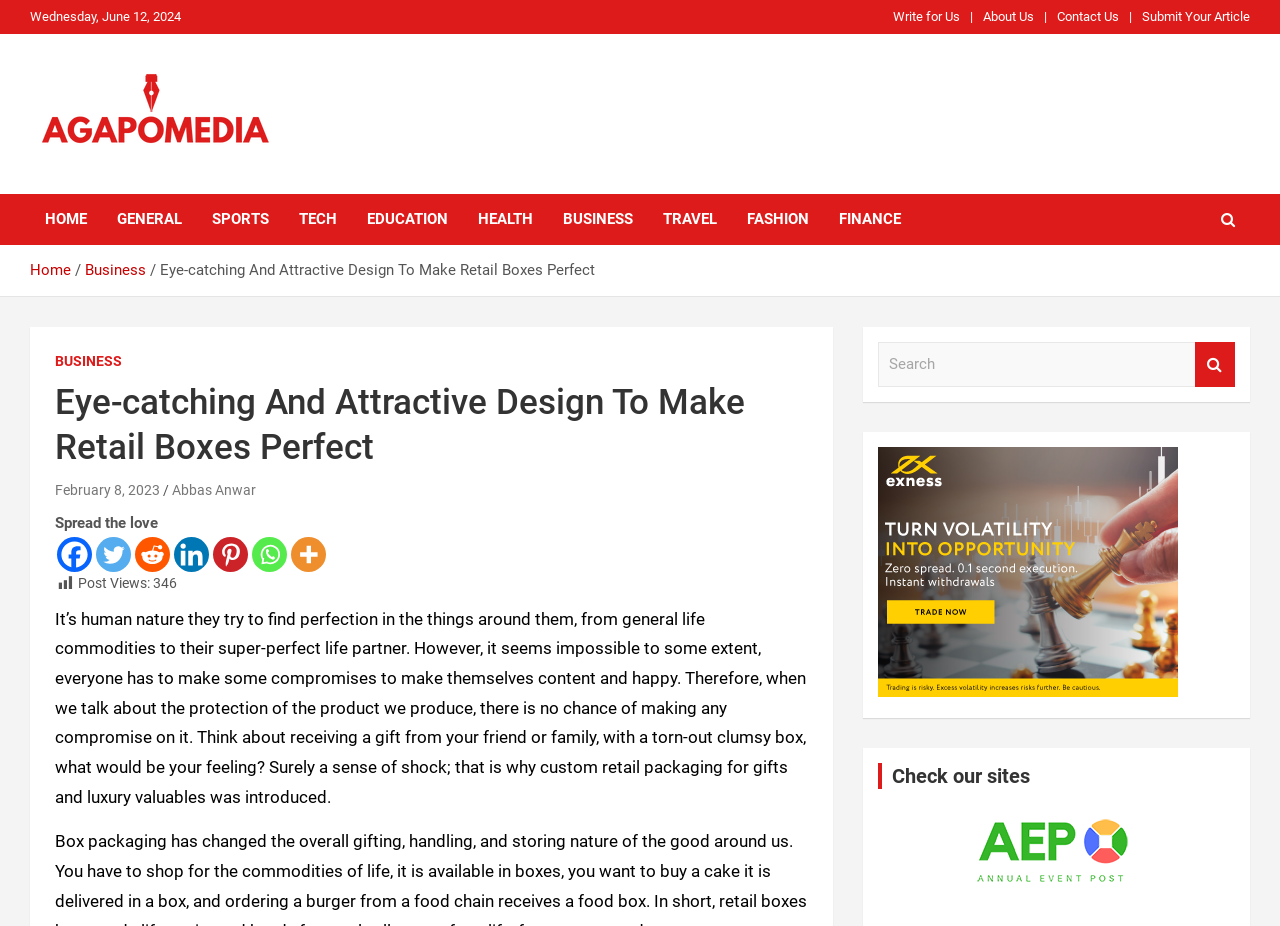Using the given element description, provide the bounding box coordinates (top-left x, top-left y, bottom-right x, bottom-right y) for the corresponding UI element in the screenshot: Contact Us

[0.826, 0.009, 0.874, 0.028]